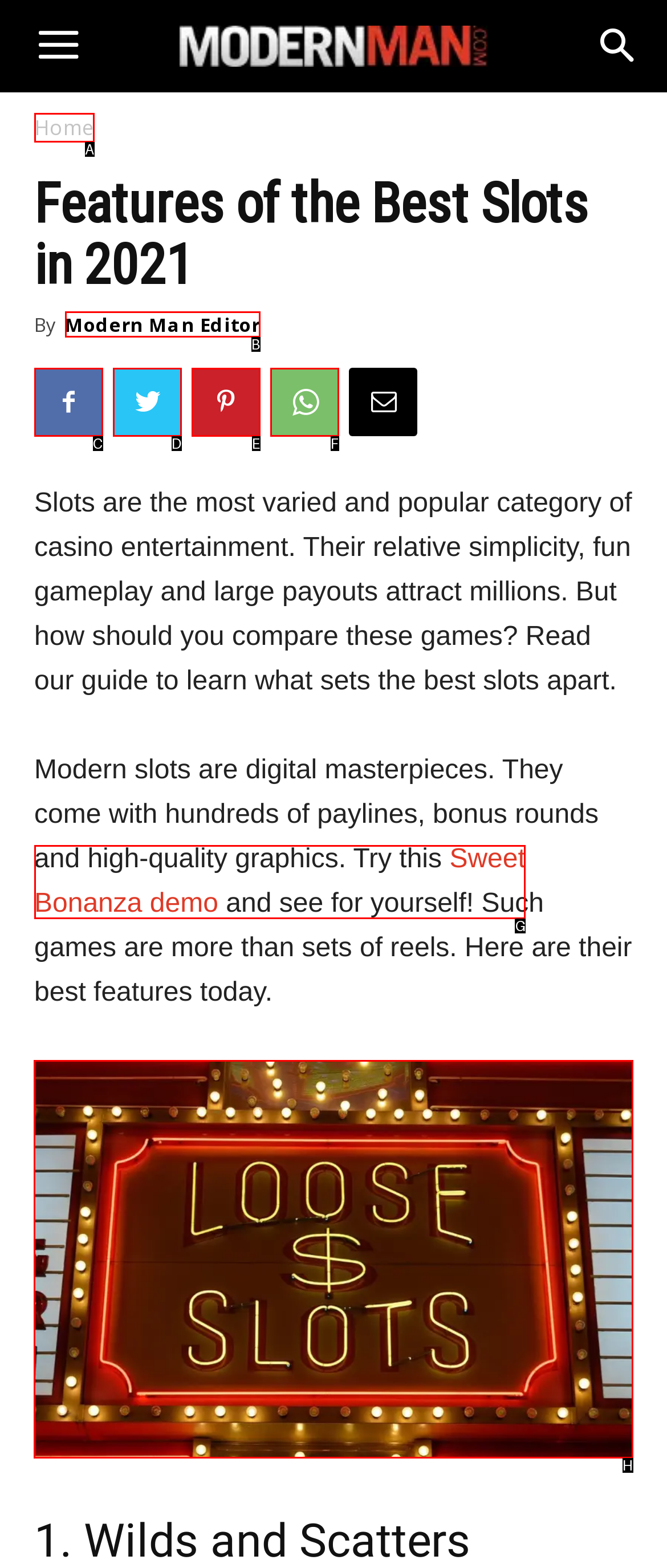To perform the task "Visit the mmslots page", which UI element's letter should you select? Provide the letter directly.

H